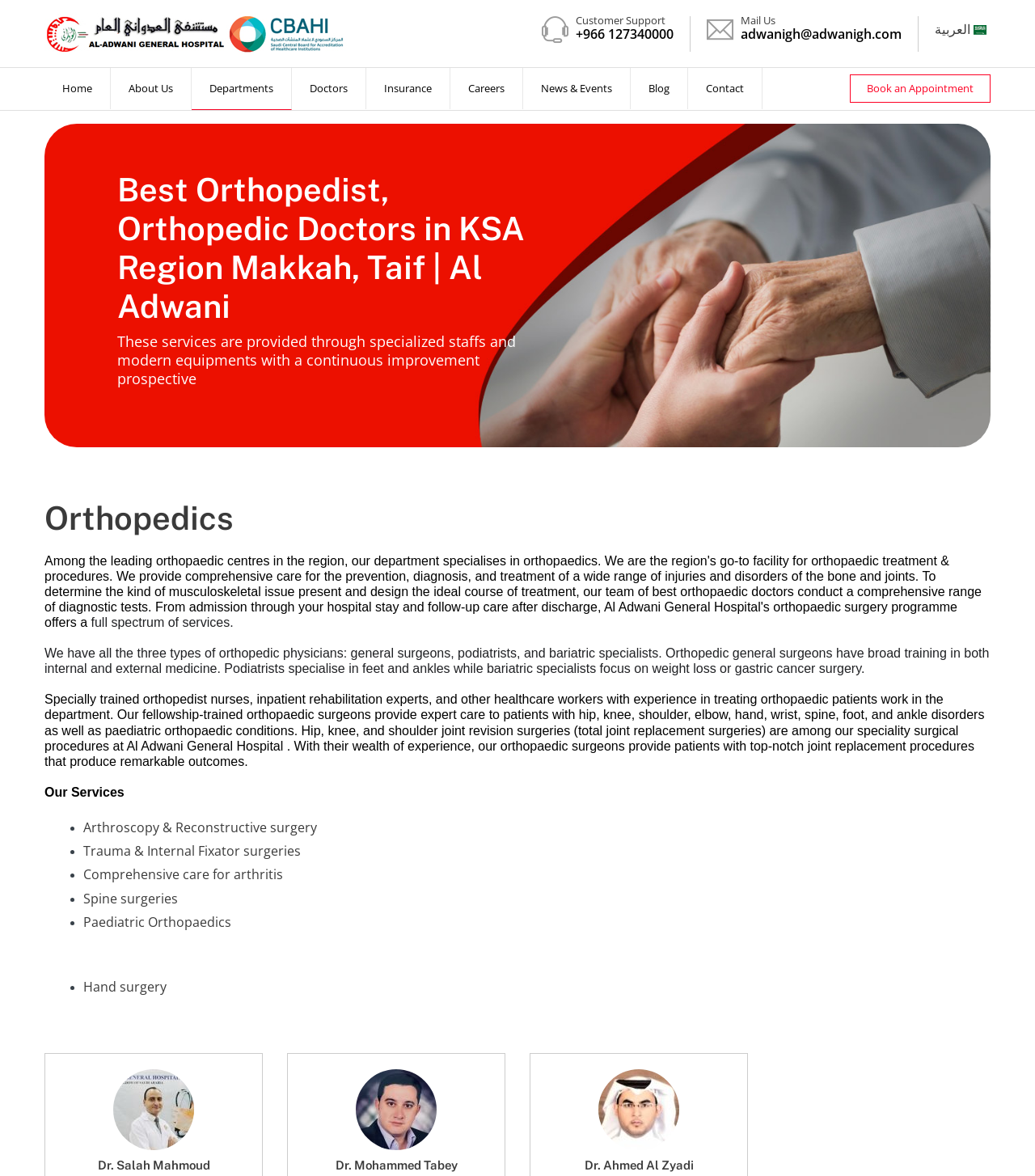Locate the bounding box coordinates of the area where you should click to accomplish the instruction: "Enter your comment".

None